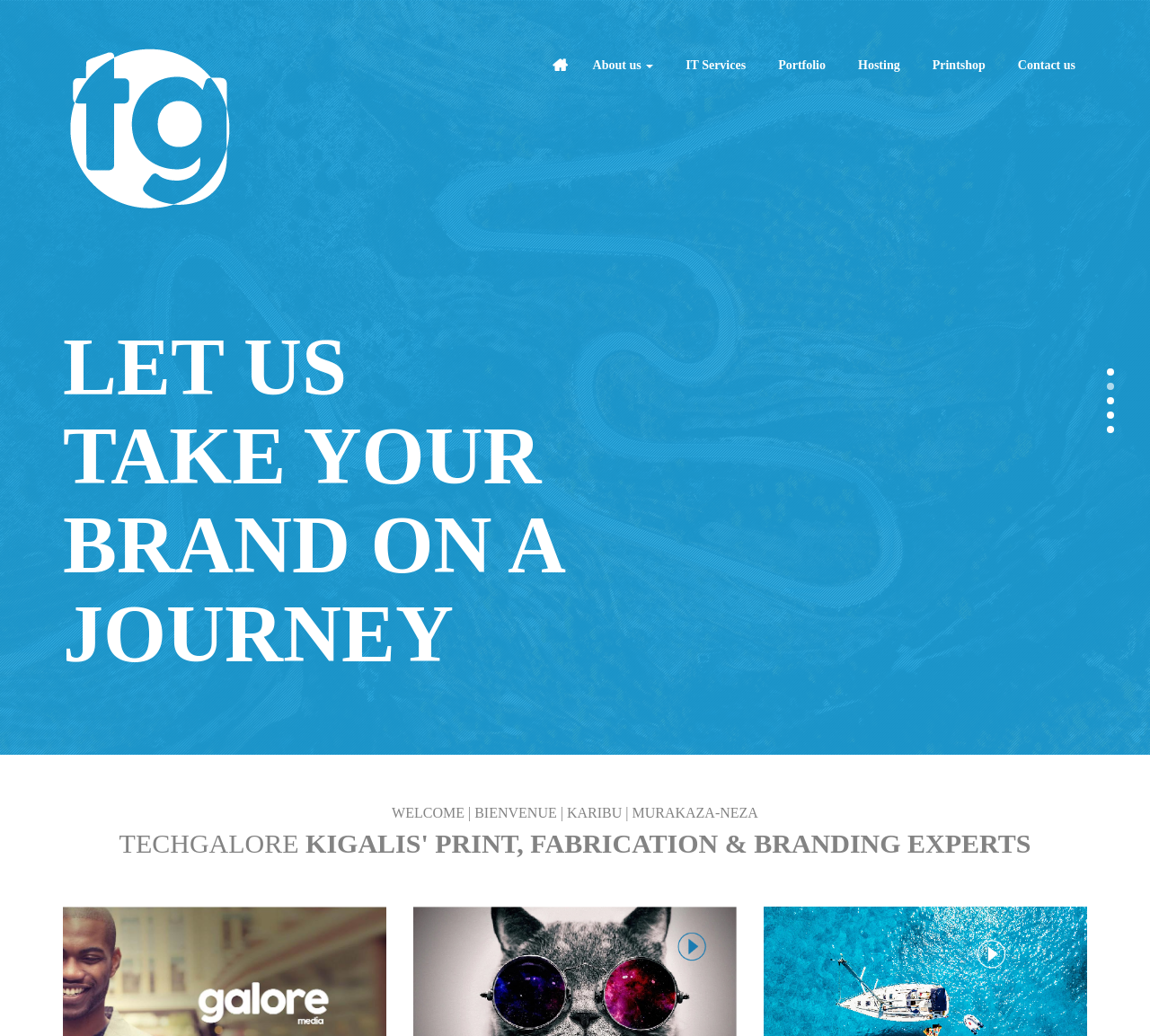Give a short answer using one word or phrase for the question:
What is the company name?

Tech Galore